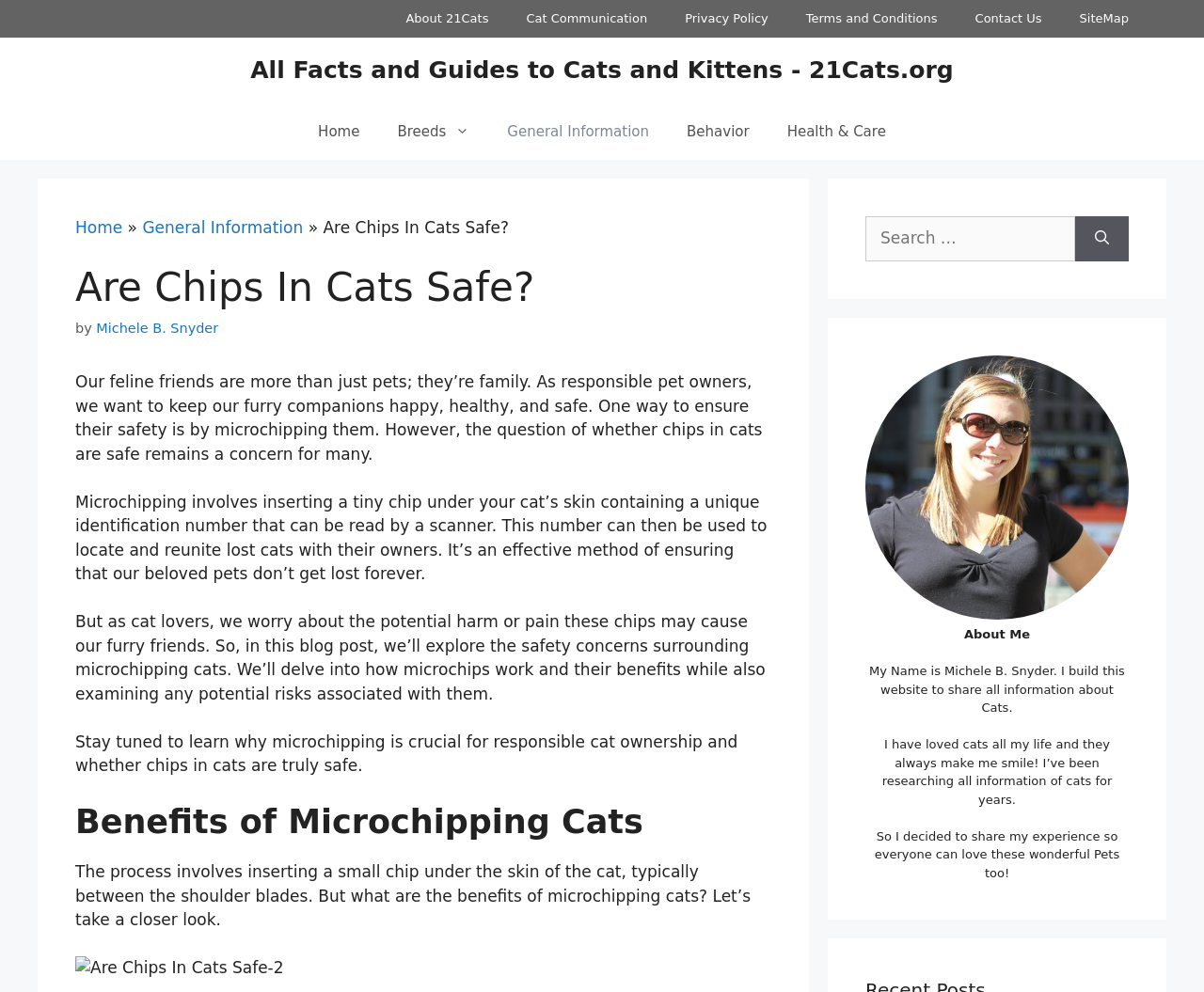What is the location of the search box on the webpage?
Answer the question with a thorough and detailed explanation.

The search box is located in the top right corner of the webpage, within a complementary section. It has a label 'Search for:' and a button 'Search'.